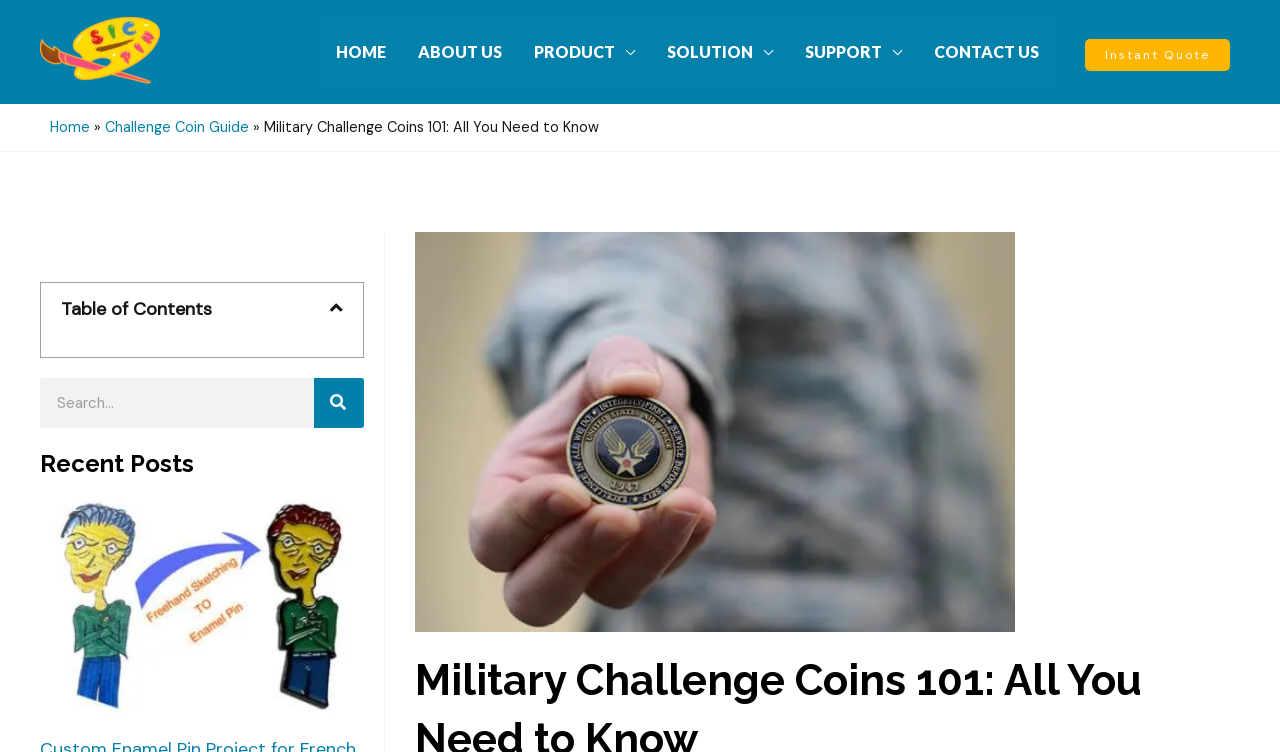Please identify and generate the text content of the webpage's main heading.

Military Challenge Coins 101: All You Need to Know